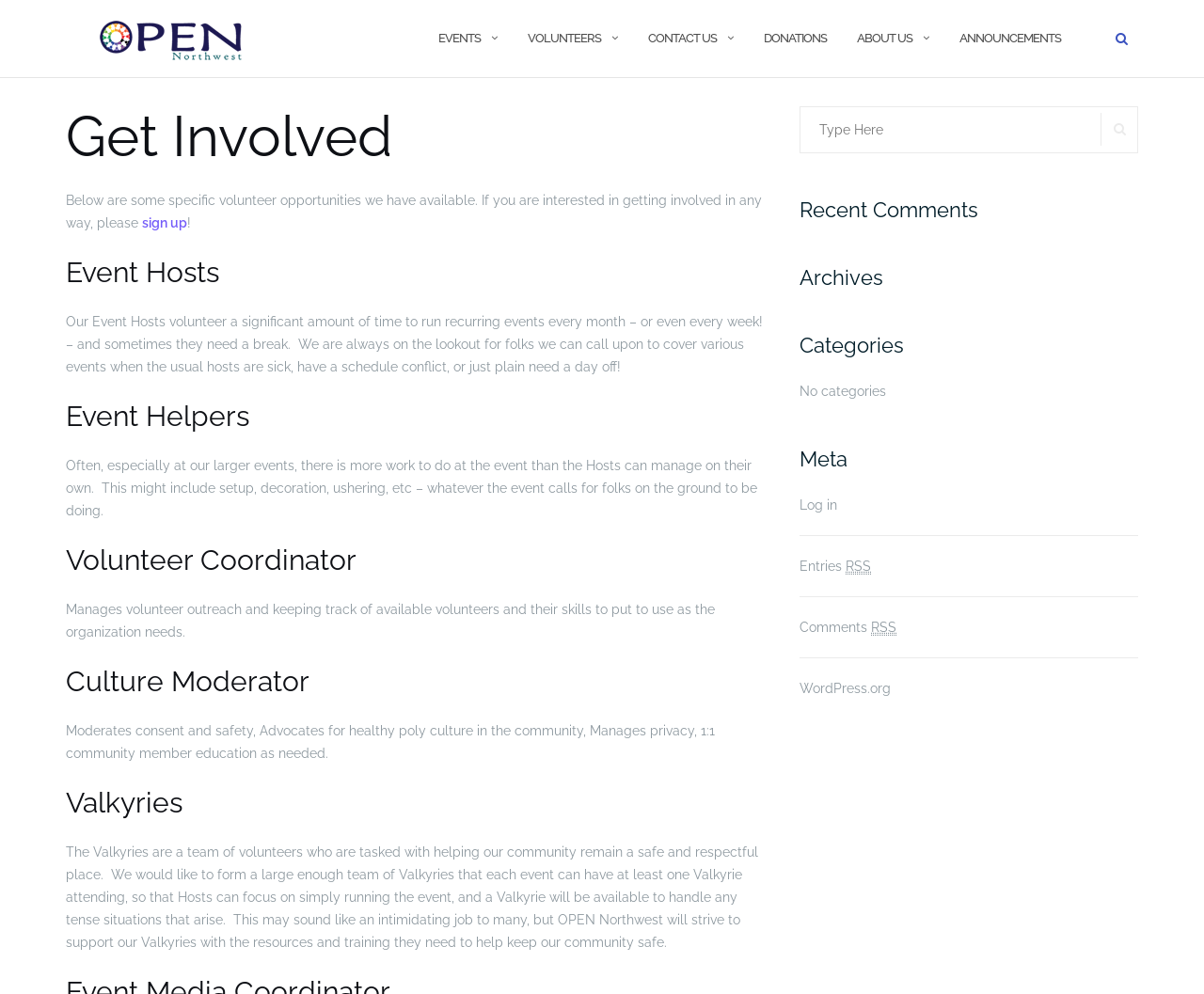Can you determine the bounding box coordinates of the area that needs to be clicked to fulfill the following instruction: "Click on the 'DONATIONS' link"?

[0.634, 0.013, 0.687, 0.065]